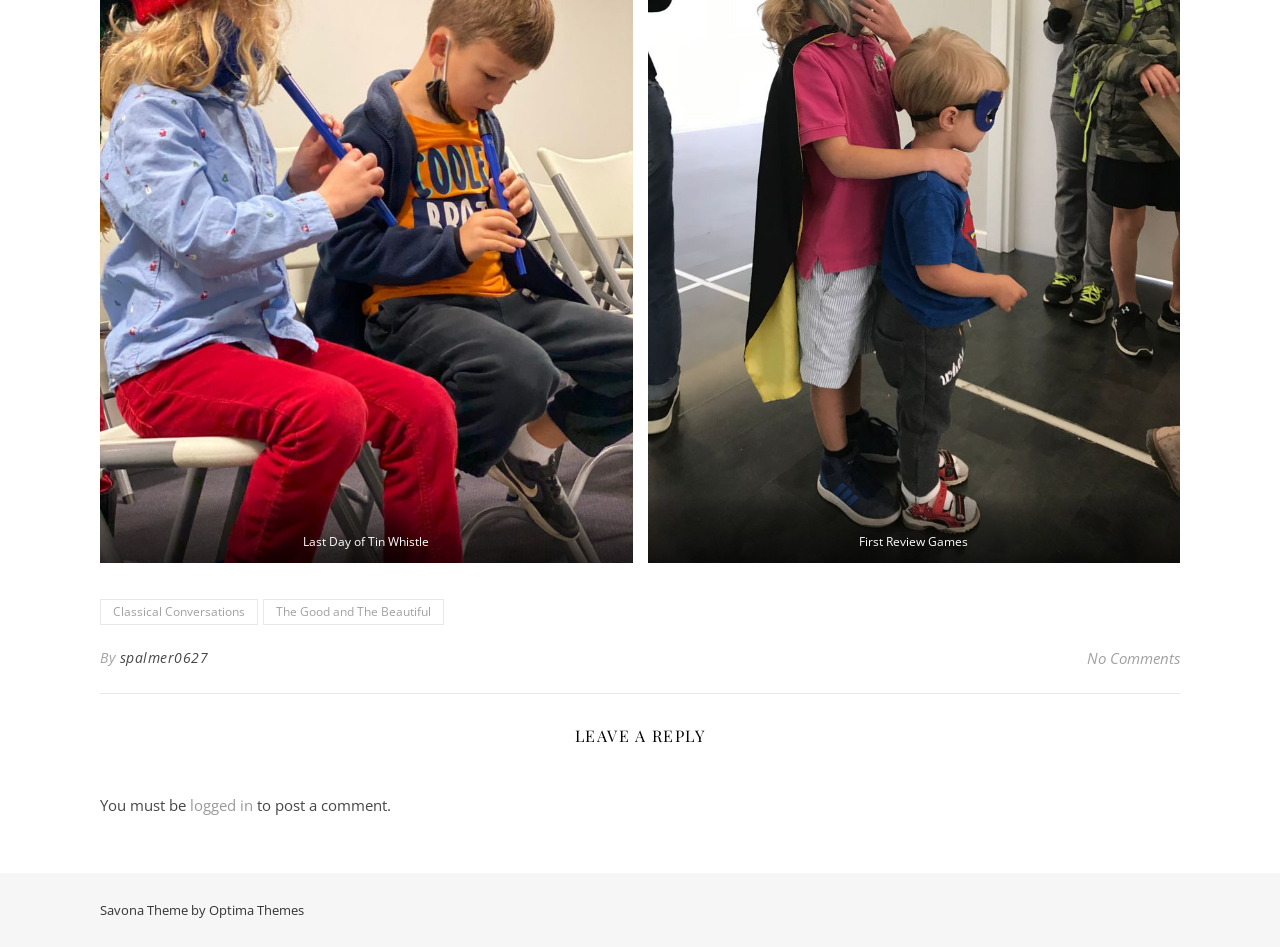Please answer the following question using a single word or phrase: 
What is the theme of the webpage?

Savona Theme